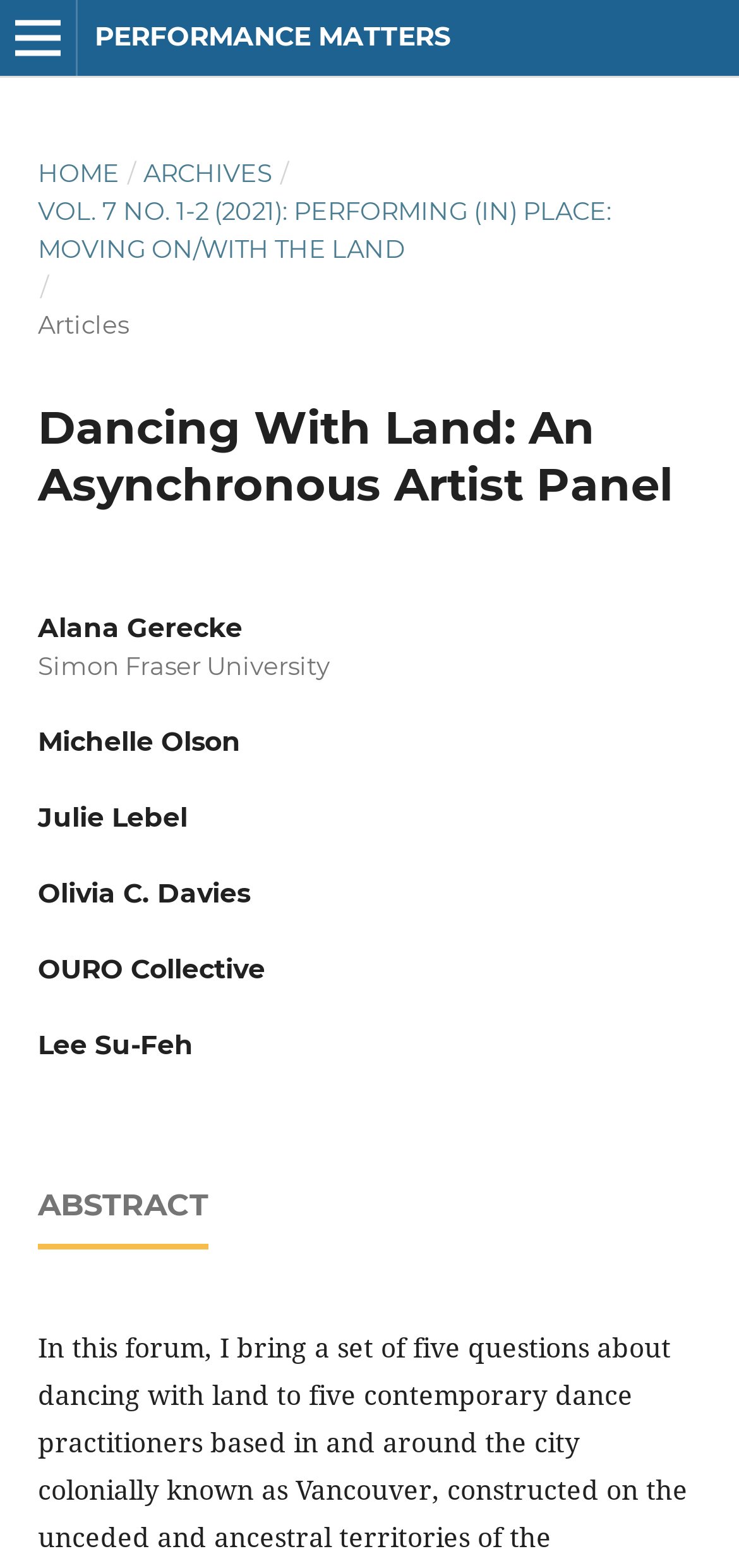Provide a short answer to the following question with just one word or phrase: What is the name of the first artist mentioned?

Alana Gerecke